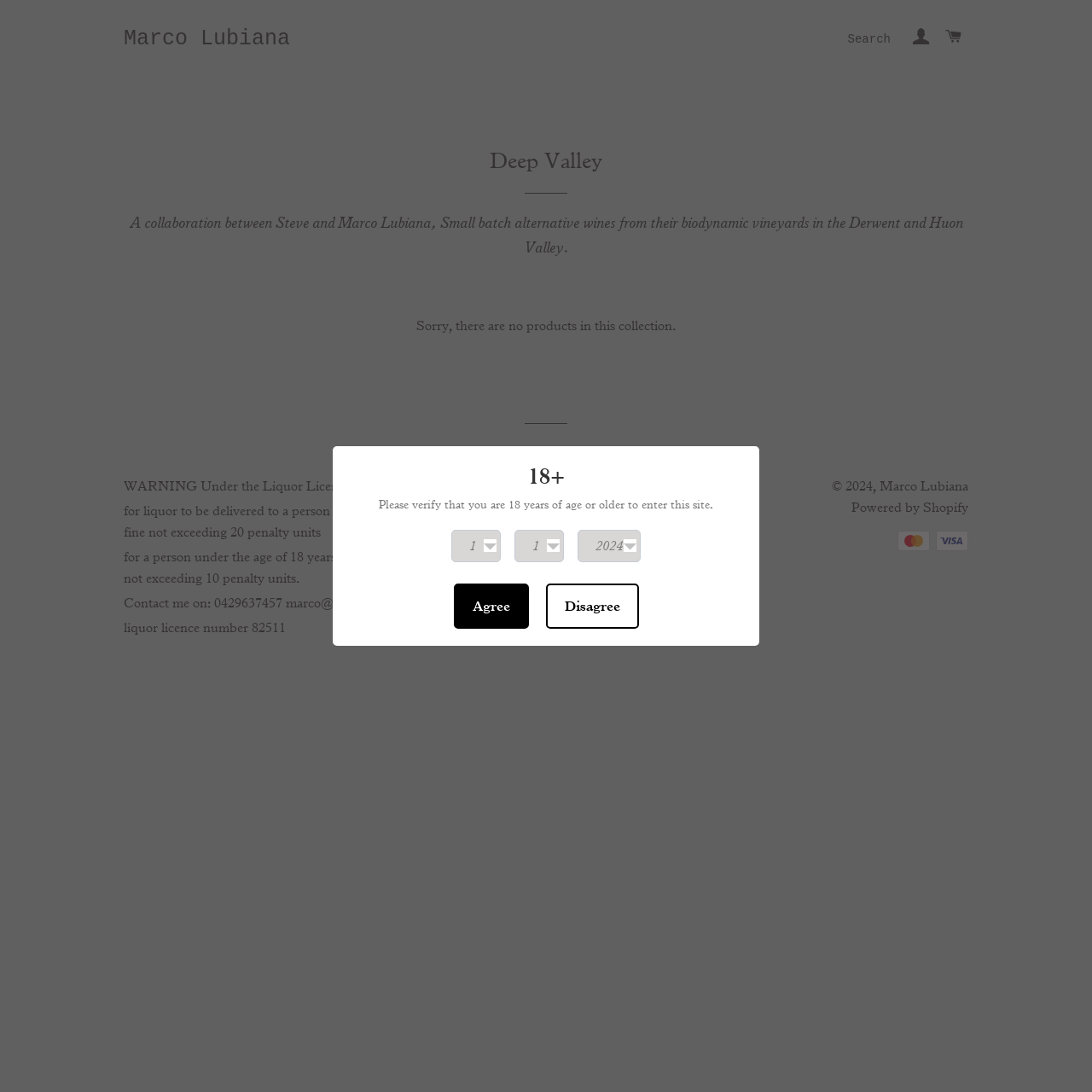What is the copyright year?
Refer to the image and provide a thorough answer to the question.

The copyright year is mentioned in the StaticText '© 2024,' which is located in the contentinfo section of the webpage.